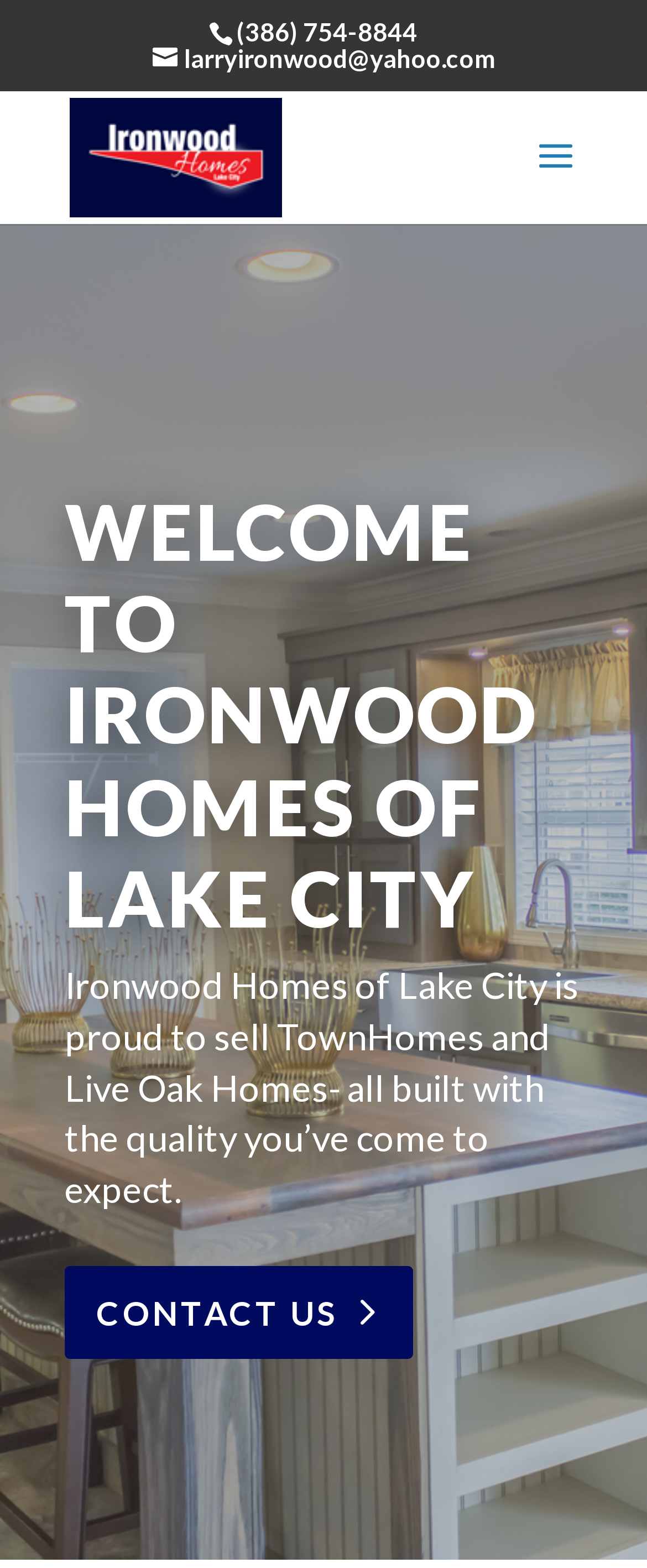What is the phone number of Ironwood Lake City?
Please respond to the question with a detailed and informative answer.

The phone number can be found on the top section of the webpage, which is (386) 754-8844.